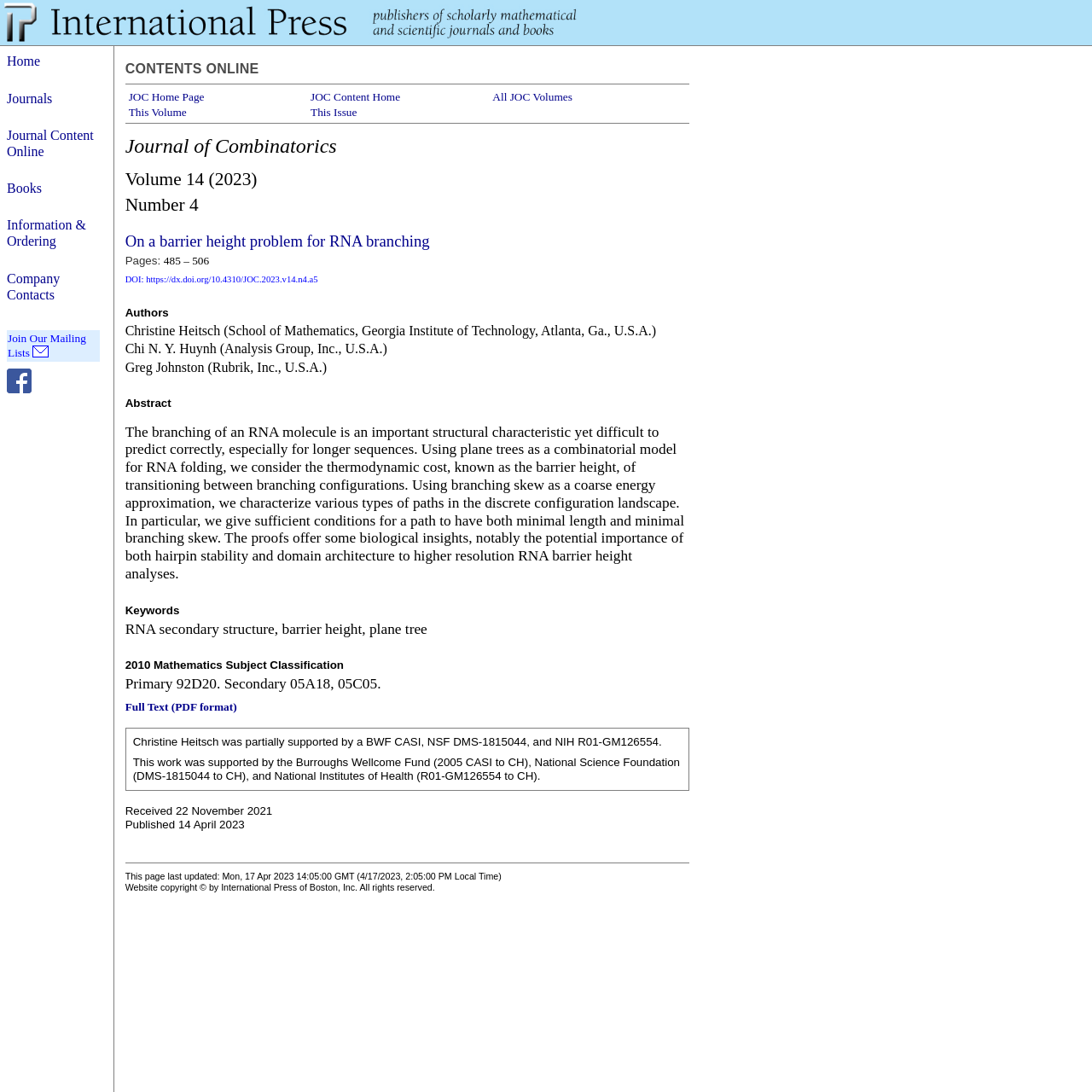Using a single word or phrase, answer the following question: 
What is the format of the full text of the article?

PDF